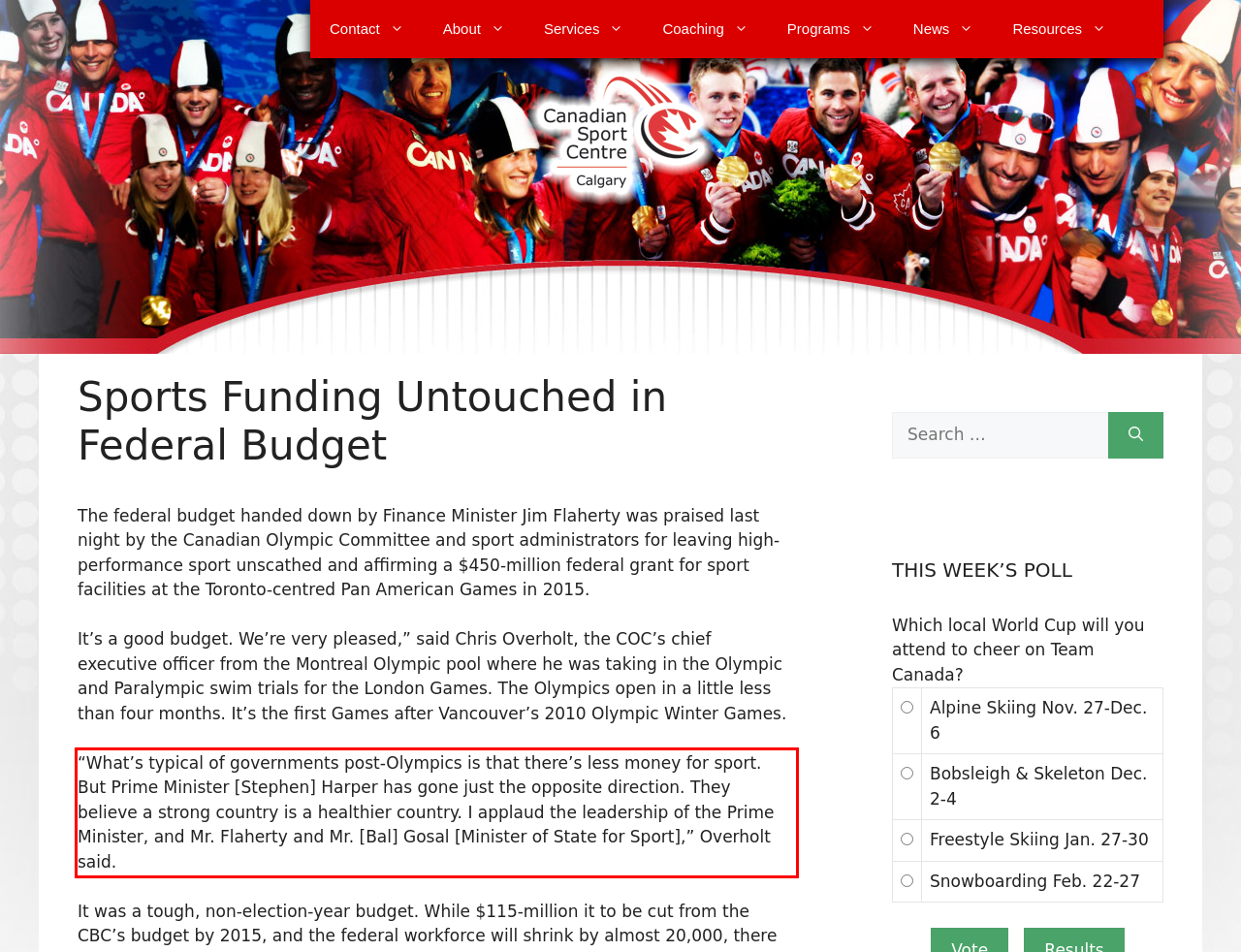Please identify and extract the text from the UI element that is surrounded by a red bounding box in the provided webpage screenshot.

“What’s typical of governments post-Olympics is that there’s less money for sport. But Prime Minister [Stephen] Harper has gone just the opposite direction. They believe a strong country is a healthier country. I applaud the leadership of the Prime Minister, and Mr. Flaherty and Mr. [Bal] Gosal [Minister of State for Sport],” Overholt said.